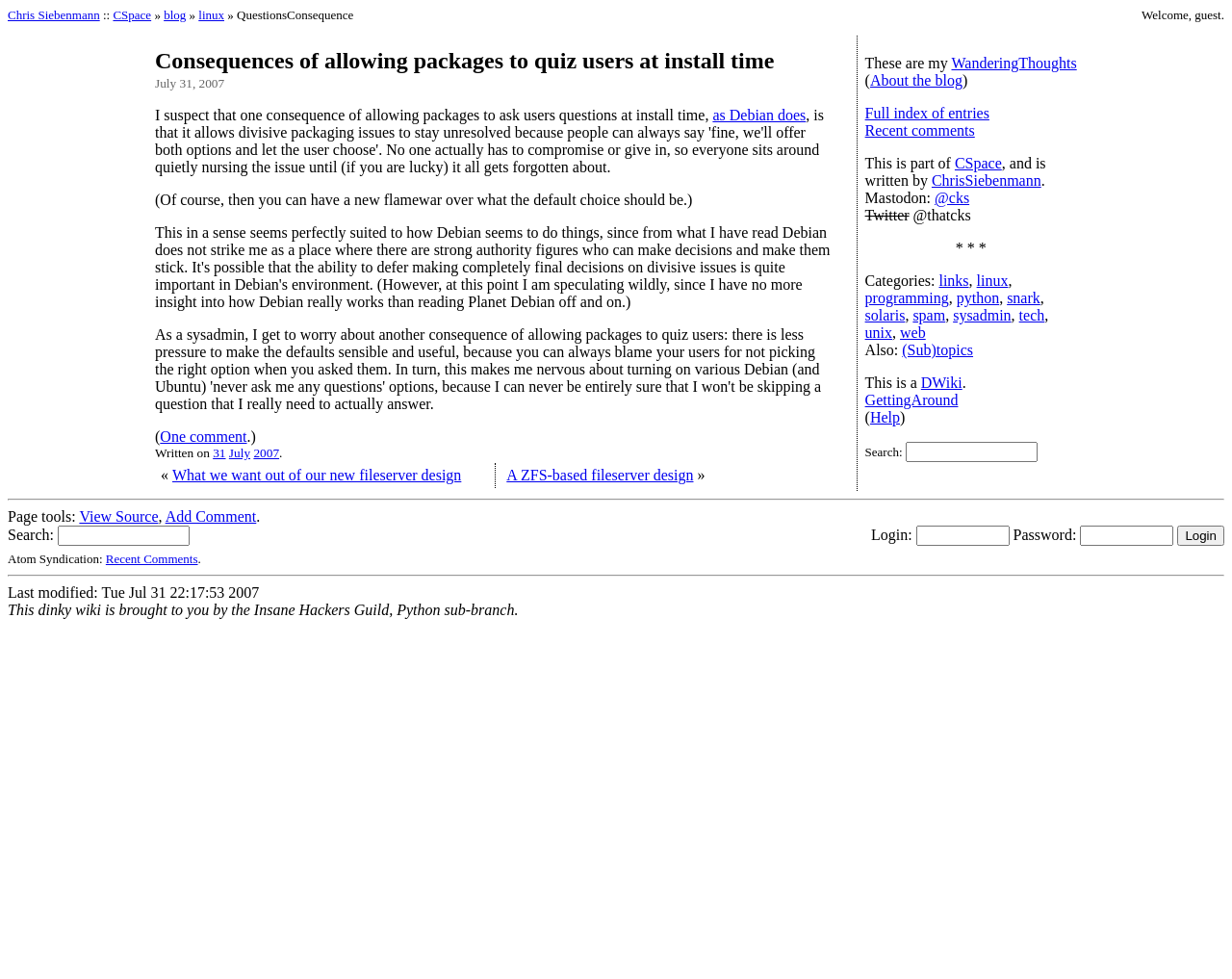Determine the bounding box coordinates of the target area to click to execute the following instruction: "Click on the 'LEARN MORE' button."

None